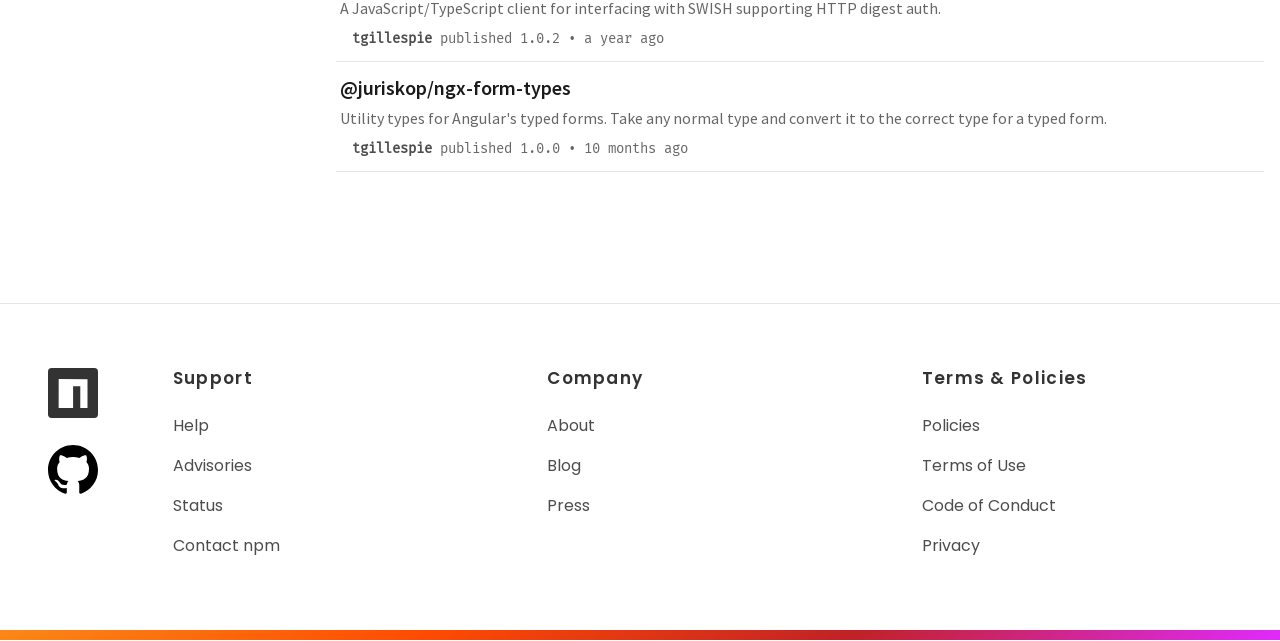Given the description sada@foxbusinessmarkets.com, predict the bounding box coordinates of the UI element. Ensure the coordinates are in the format (top-left x, top-left y, bottom-right x, bottom-right y) and all values are between 0 and 1.

None